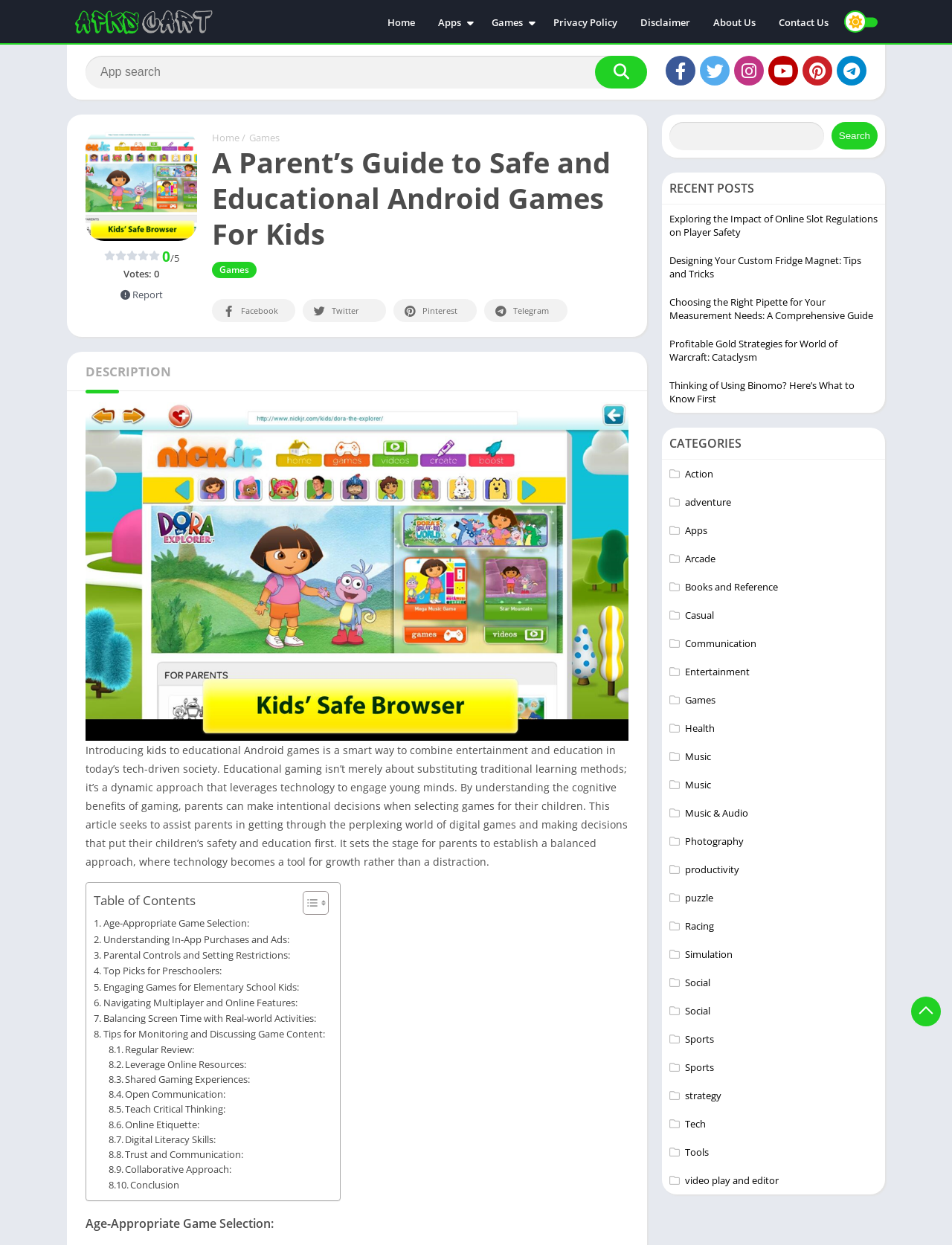Please identify the bounding box coordinates of the clickable area that will fulfill the following instruction: "Search for something". The coordinates should be in the format of four float numbers between 0 and 1, i.e., [left, top, right, bottom].

[0.09, 0.045, 0.68, 0.071]